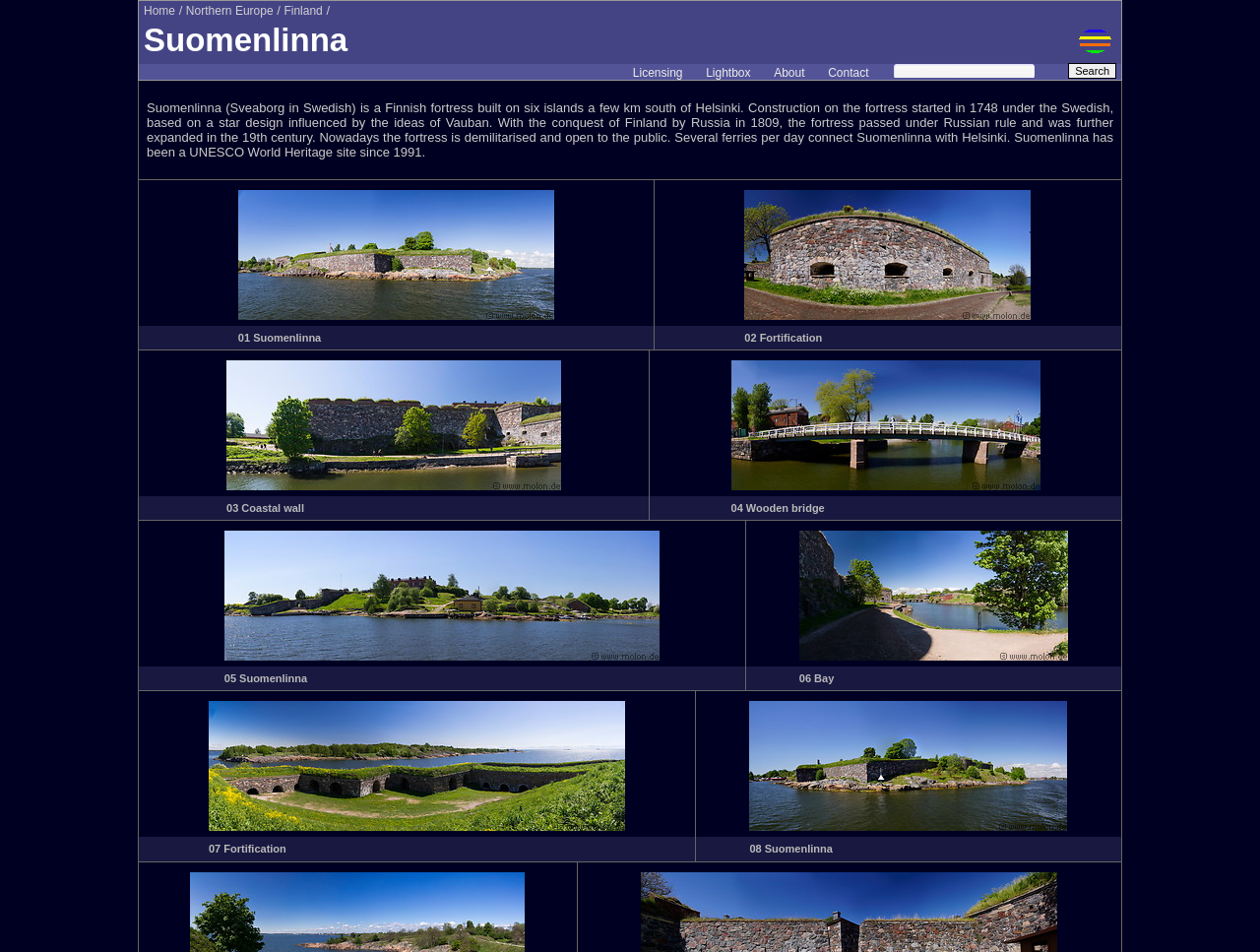How many tables are in the webpage?
Please answer the question with a single word or phrase, referencing the image.

4